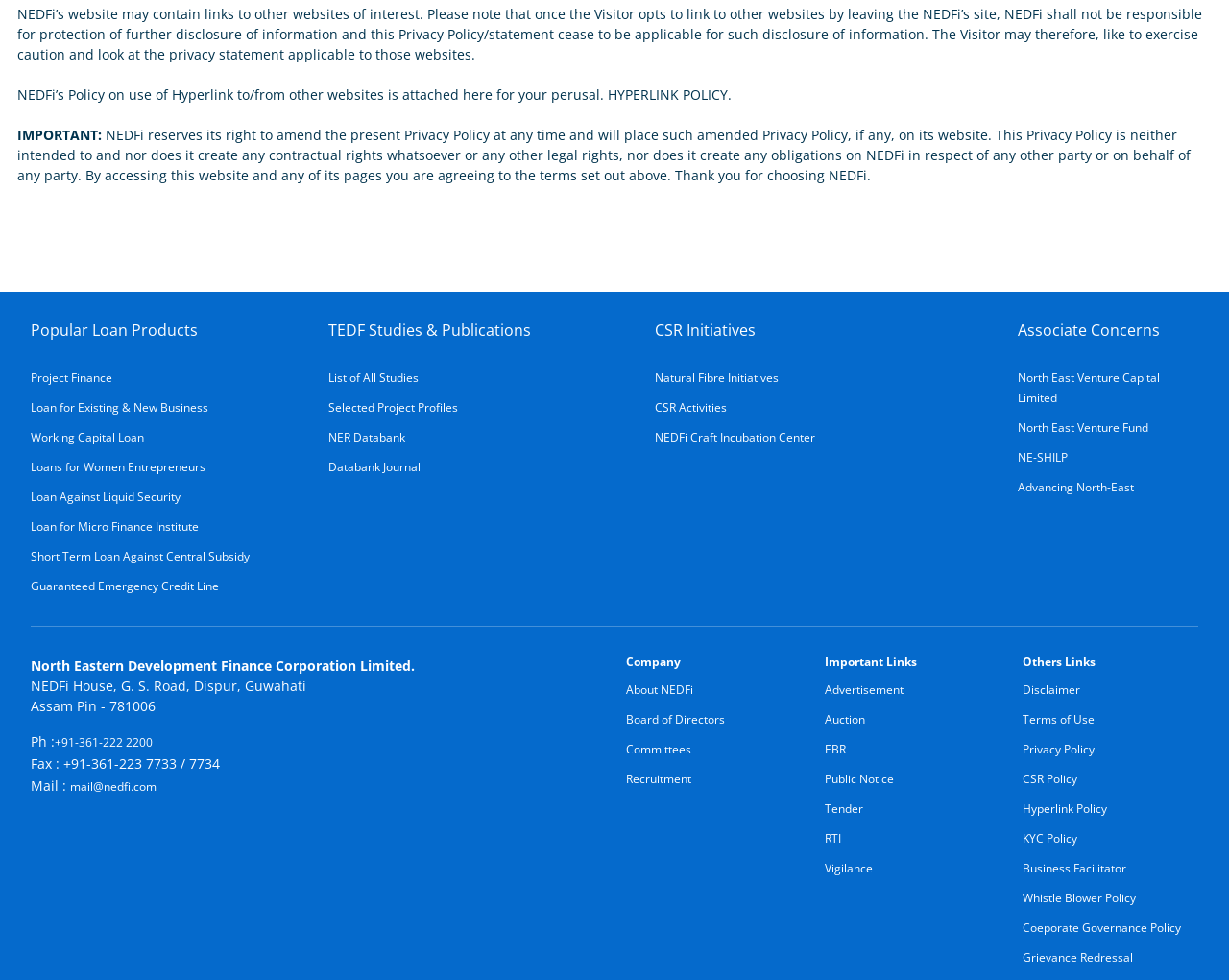What is the 'CSR Initiatives' section about?
Please answer the question as detailed as possible.

I inferred the answer by looking at the section heading 'CSR Initiatives' and the links listed underneath, which suggest that the section is intended to provide information about the organization's corporate social responsibility initiatives and activities.